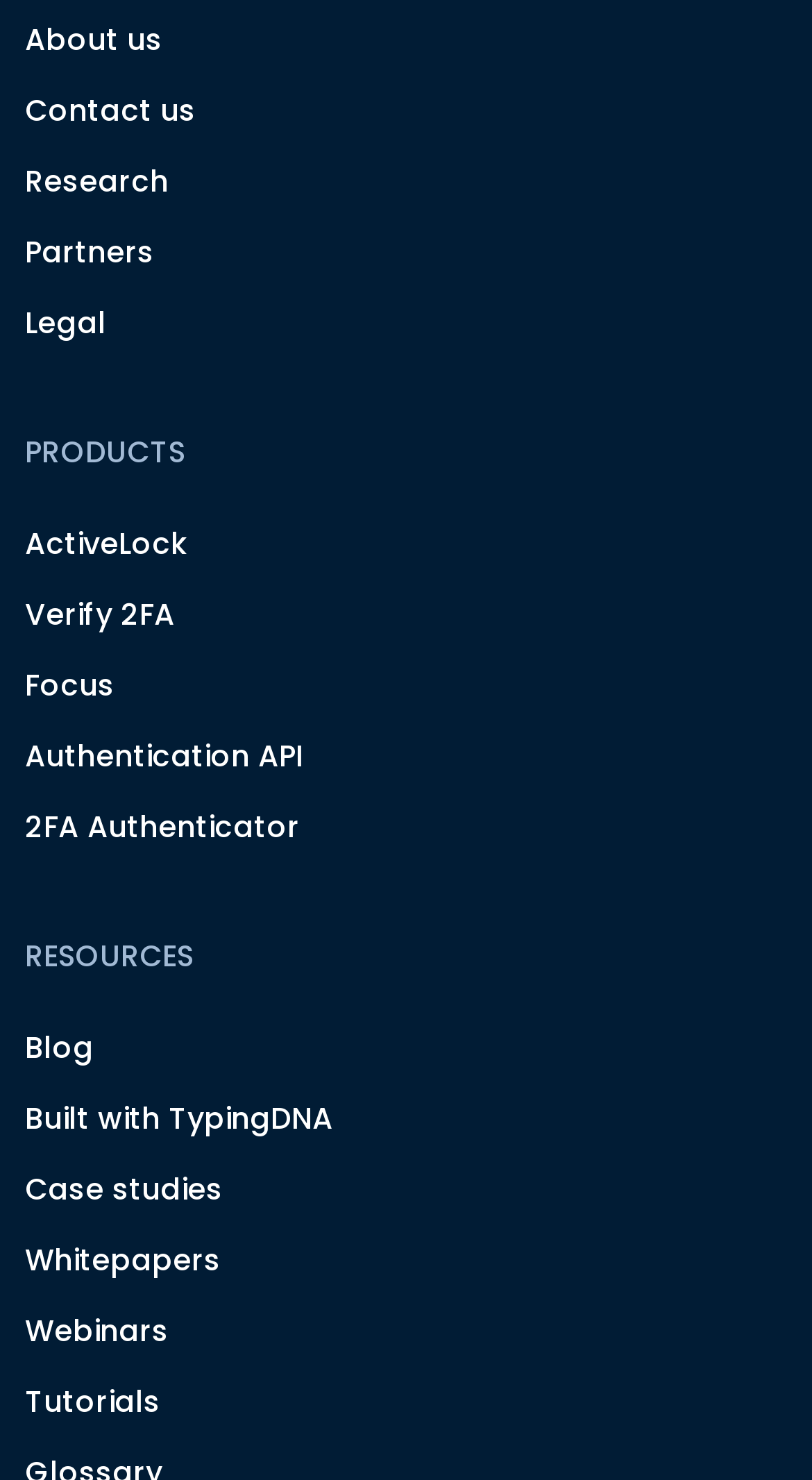Identify the bounding box for the UI element specified in this description: "Research". The coordinates must be four float numbers between 0 and 1, formatted as [left, top, right, bottom].

[0.031, 0.098, 0.969, 0.146]